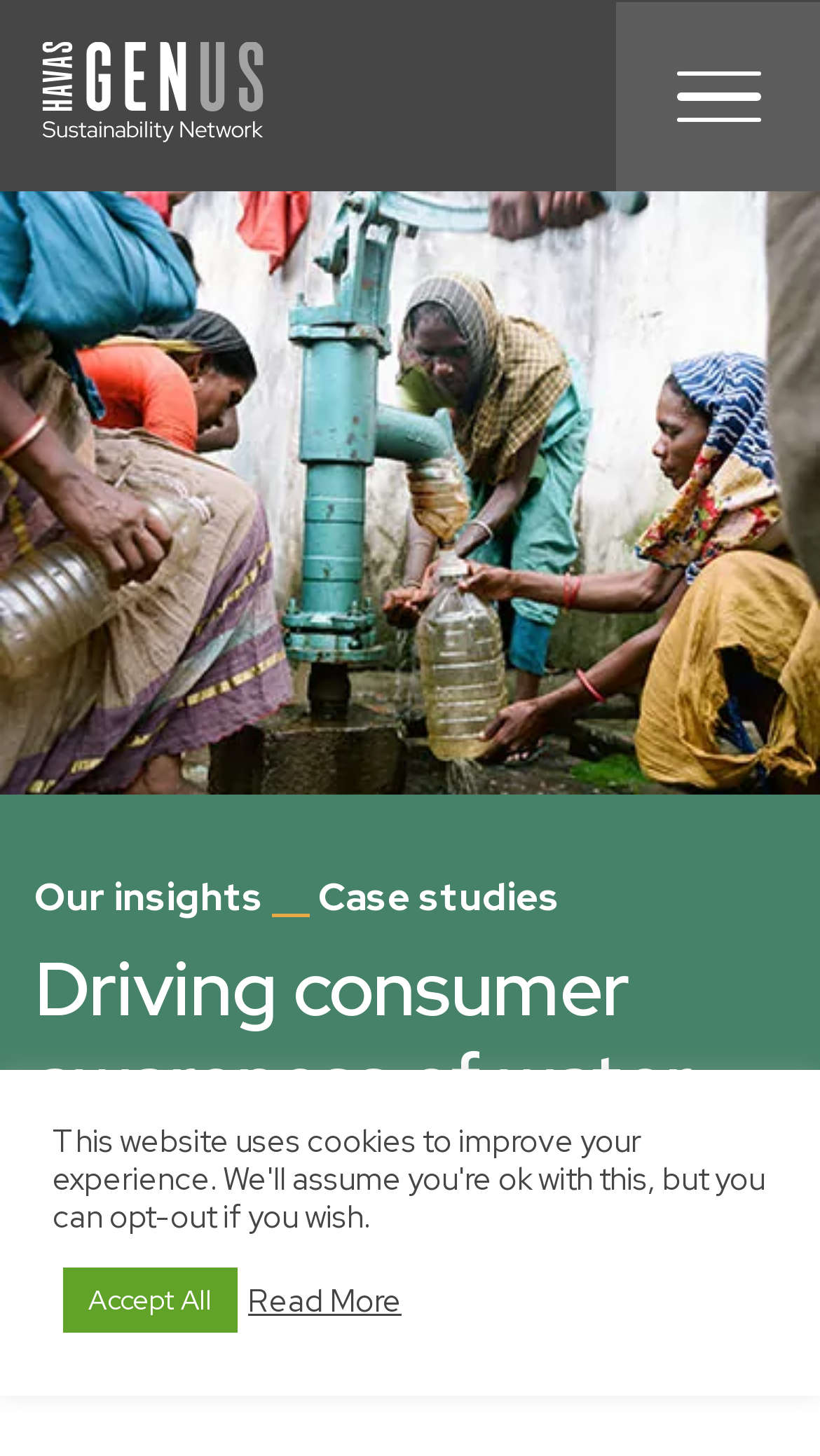Locate and provide the bounding box coordinates for the HTML element that matches this description: "title="Havas Genus Logo"".

[0.051, 0.029, 0.323, 0.098]